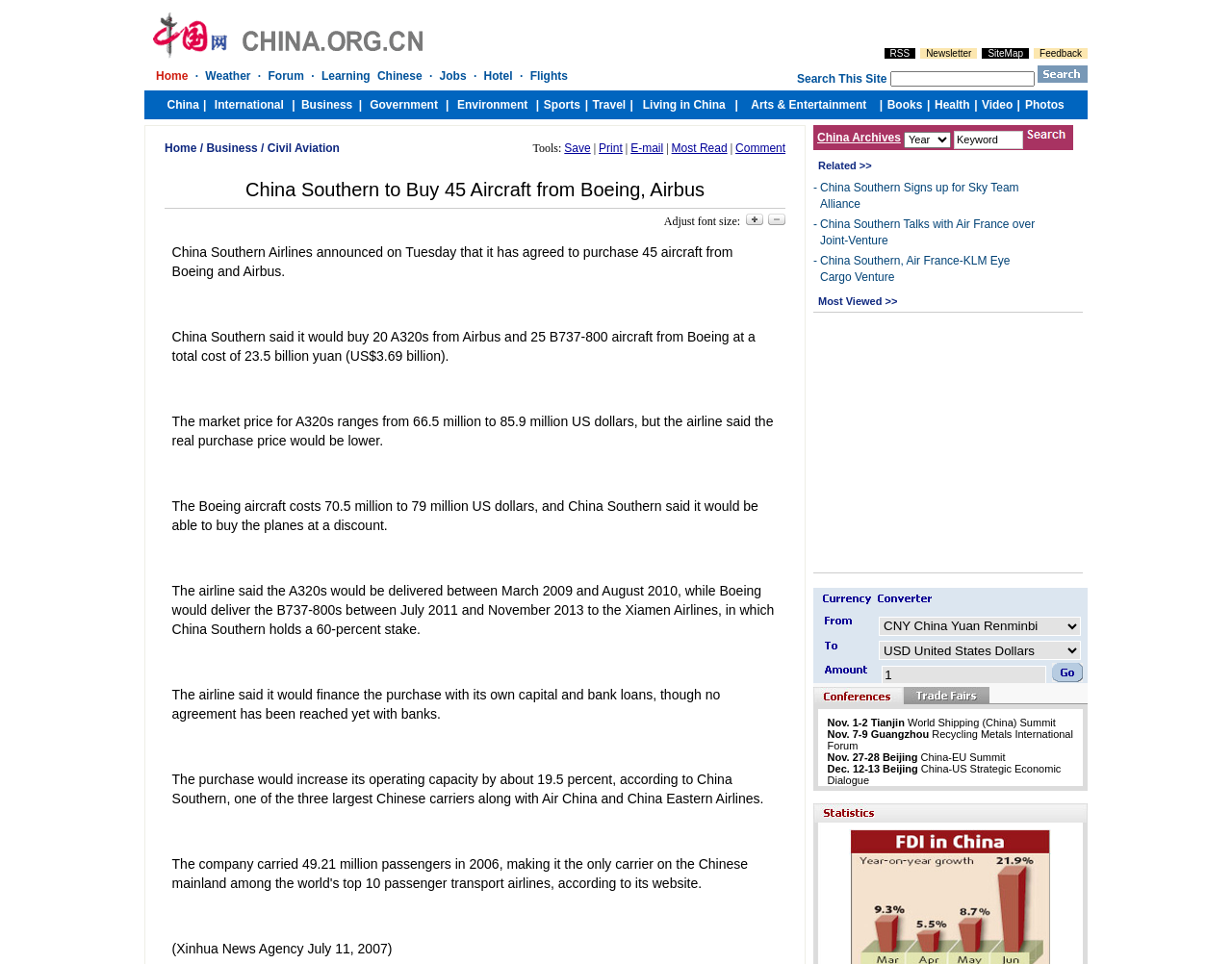Find the bounding box coordinates of the clickable area required to complete the following action: "View China Archives".

[0.66, 0.13, 0.734, 0.156]